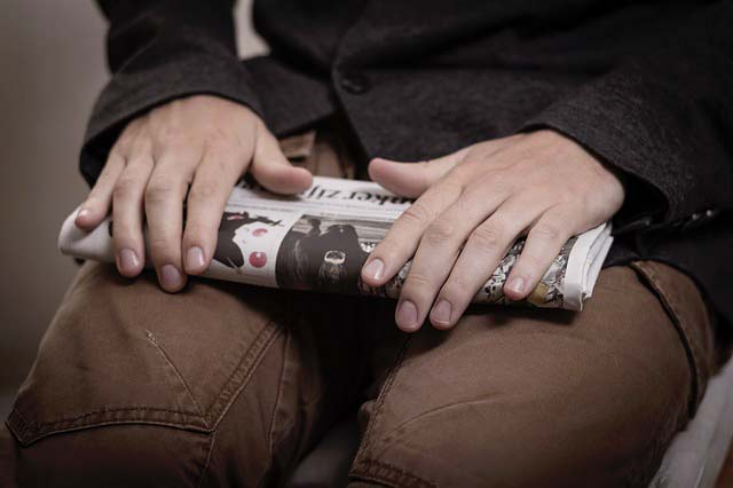Is the atmosphere in the scene noisy?
Using the details shown in the screenshot, provide a comprehensive answer to the question.

The caption describes the setting as a 'quiet, personal space', which implies that the atmosphere is calm and peaceful, rather than noisy.